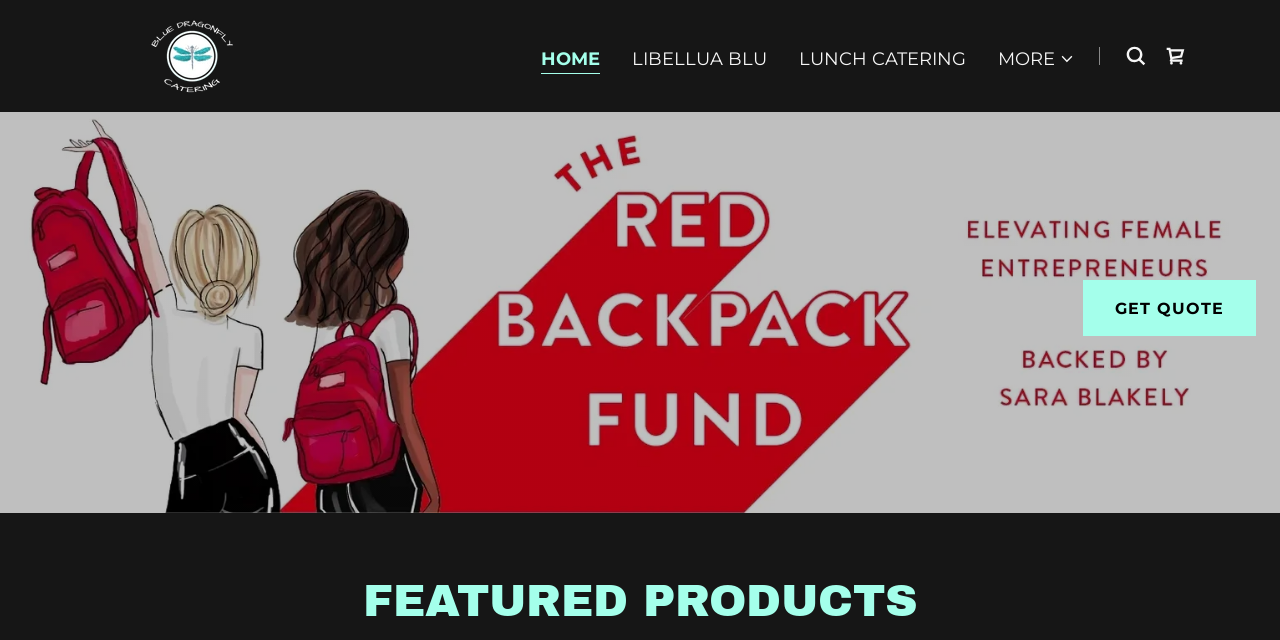Please determine the bounding box coordinates for the UI element described here. Use the format (top-left x, top-left y, bottom-right x, bottom-right y) with values bounded between 0 and 1: February 20, 2023

None